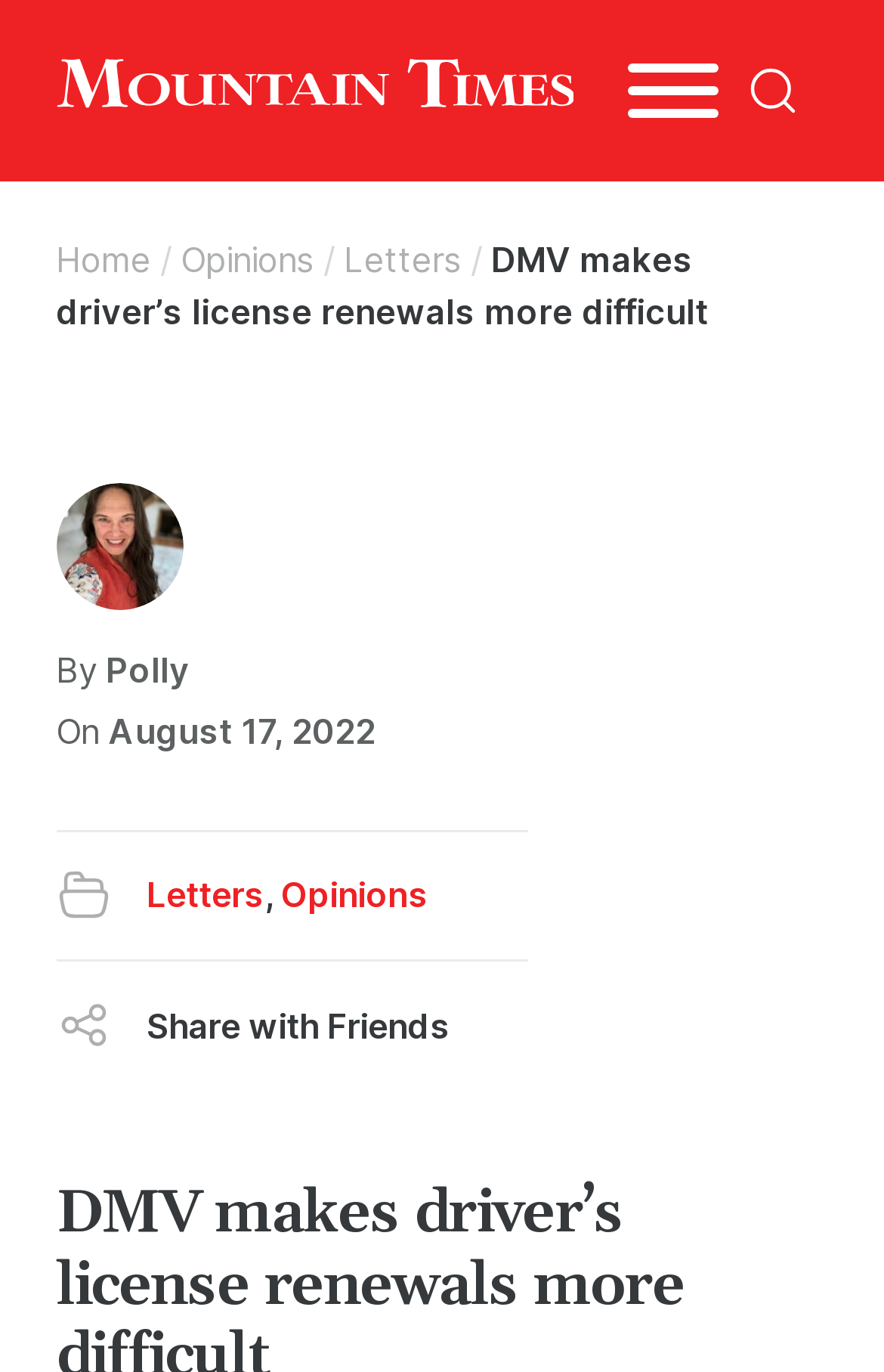What is the category of the article?
Based on the image content, provide your answer in one word or a short phrase.

Opinions